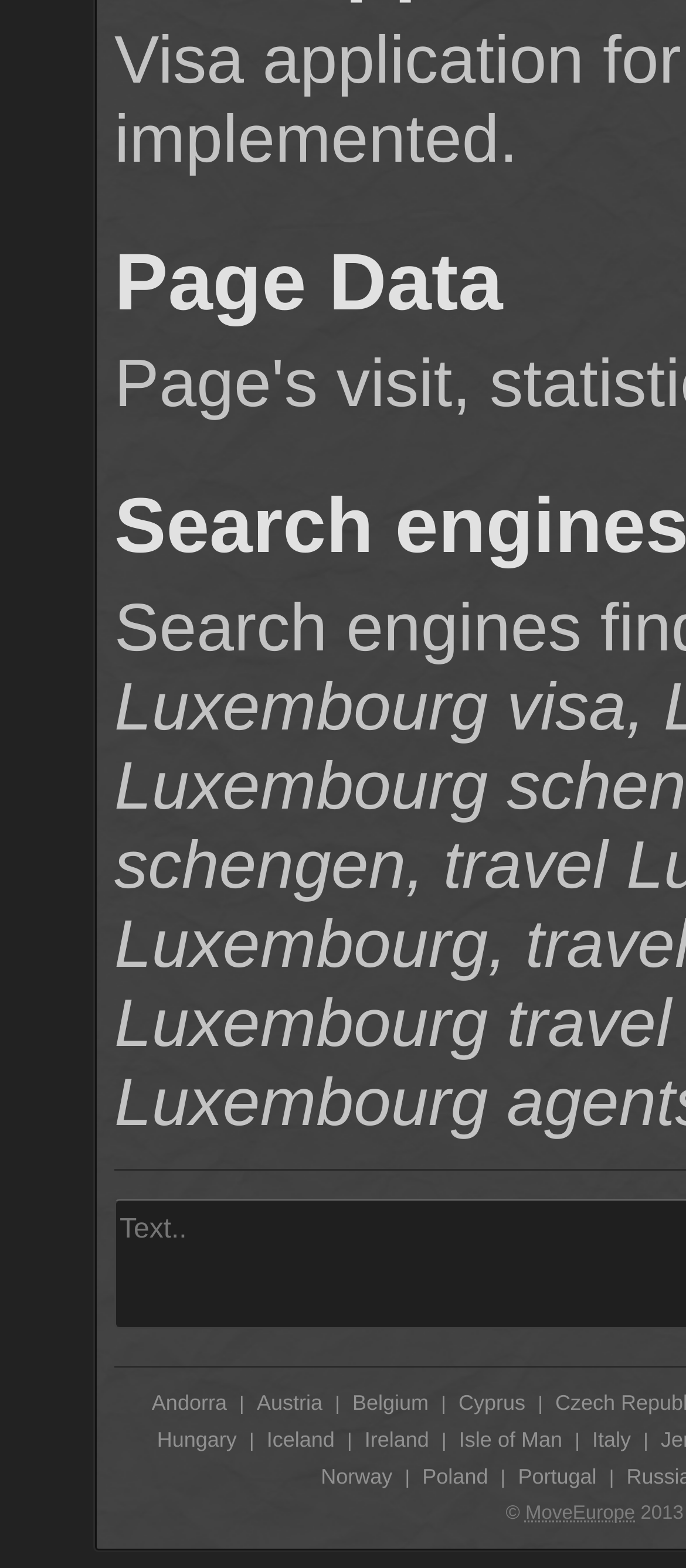Using the provided description: "Isle of Man", find the bounding box coordinates of the corresponding UI element. The output should be four float numbers between 0 and 1, in the format [left, top, right, bottom].

[0.669, 0.91, 0.82, 0.925]